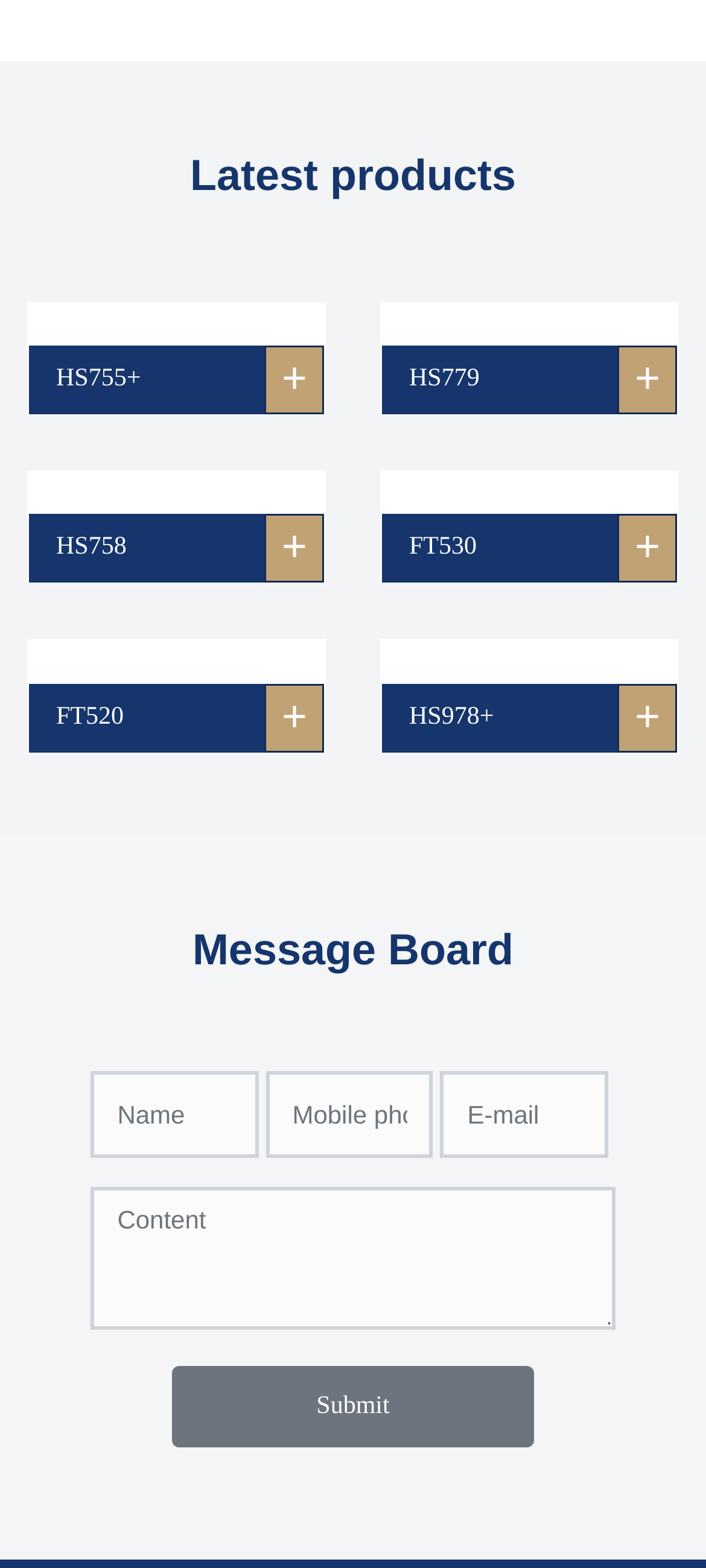Provide the bounding box coordinates of the HTML element described by the text: "alt="HS978+" title="HS978+"".

[0.541, 0.412, 0.959, 0.431]